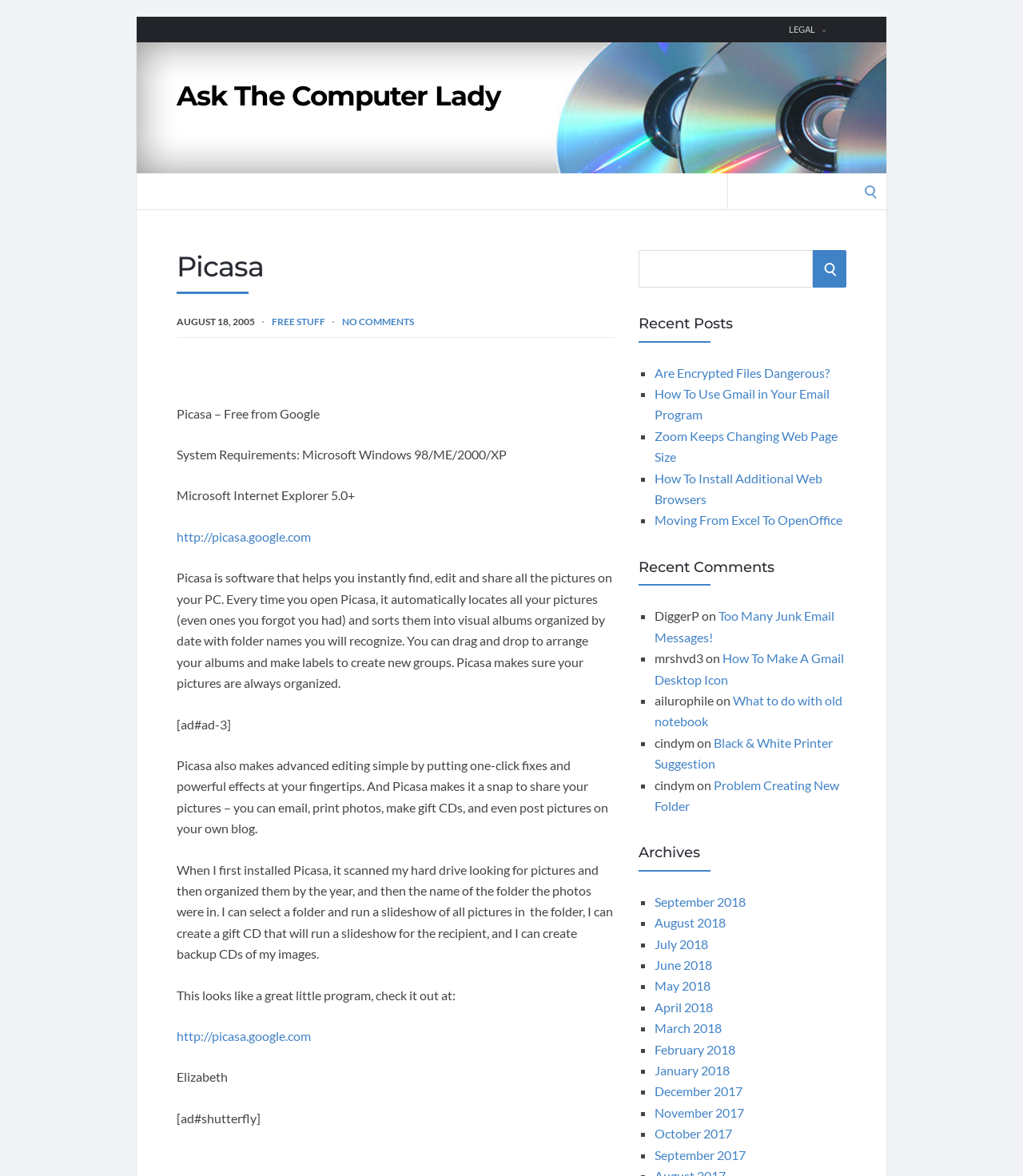Pinpoint the bounding box coordinates of the clickable area necessary to execute the following instruction: "Read recent posts". The coordinates should be given as four float numbers between 0 and 1, namely [left, top, right, bottom].

[0.624, 0.268, 0.827, 0.291]